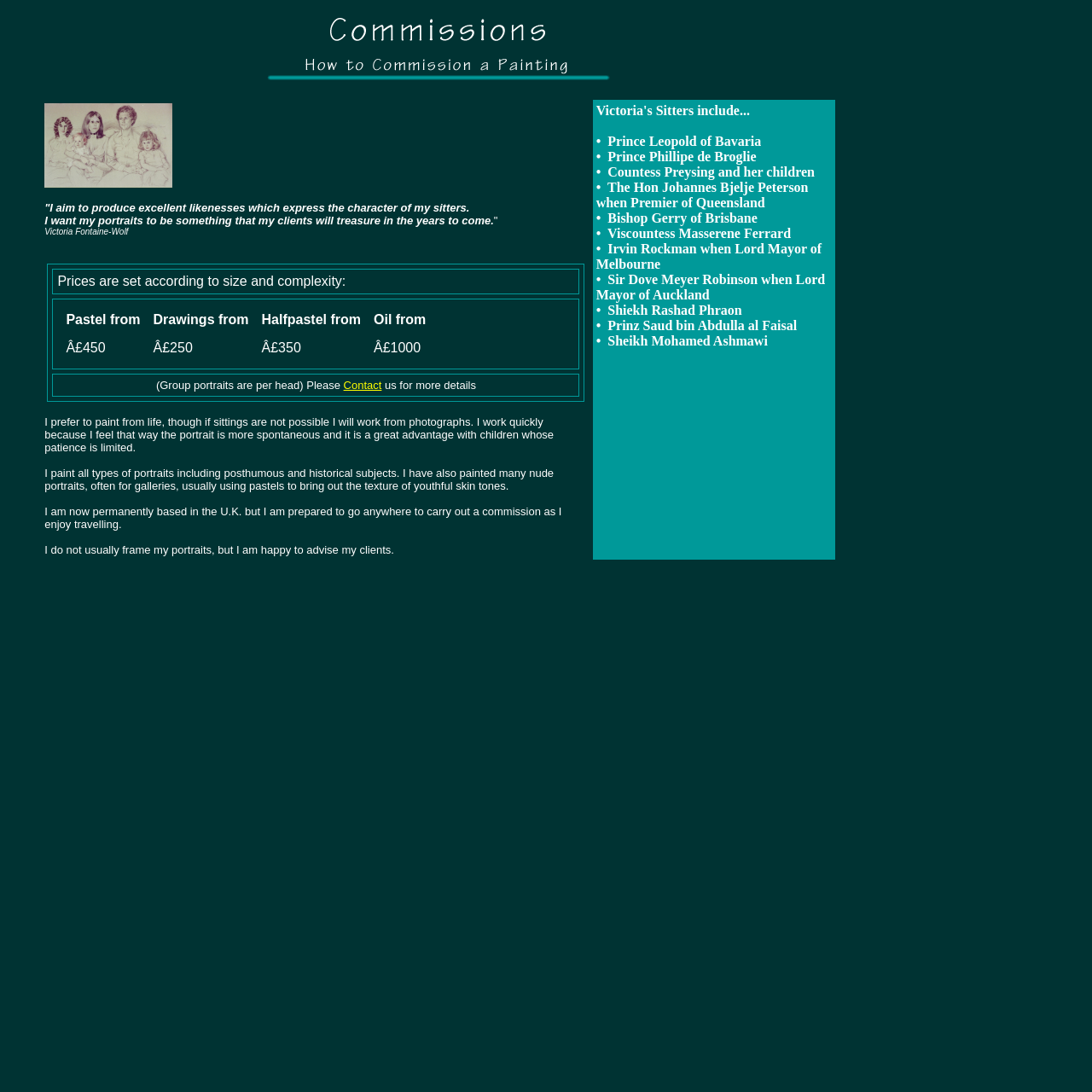Where is the artist based?
Give a one-word or short-phrase answer derived from the screenshot.

U.K.